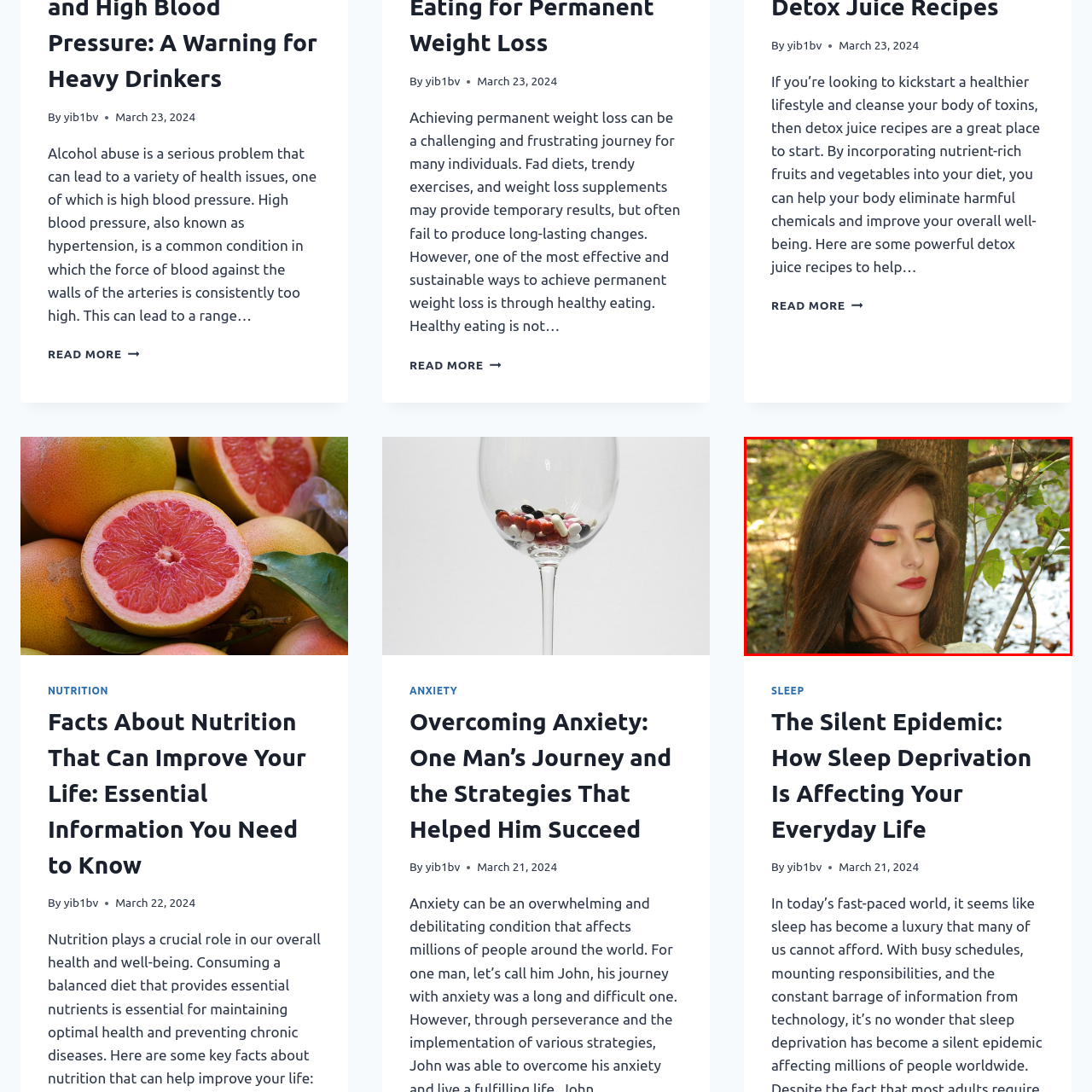Focus on the content within the red box and provide a succinct answer to this question using just one word or phrase: 
What colors are used in her eye makeup?

Yellow and pink